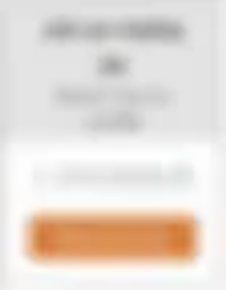Refer to the image and offer a detailed explanation in response to the question: What is the purpose of the brief descriptor below the heading?

The brief descriptor or benefit statement below the heading is likely to highlight the value of the service being offered, suggesting a straightforward path for users to begin their journey with First Real Fund, which aligns with the overall theme of providing investment opportunities.